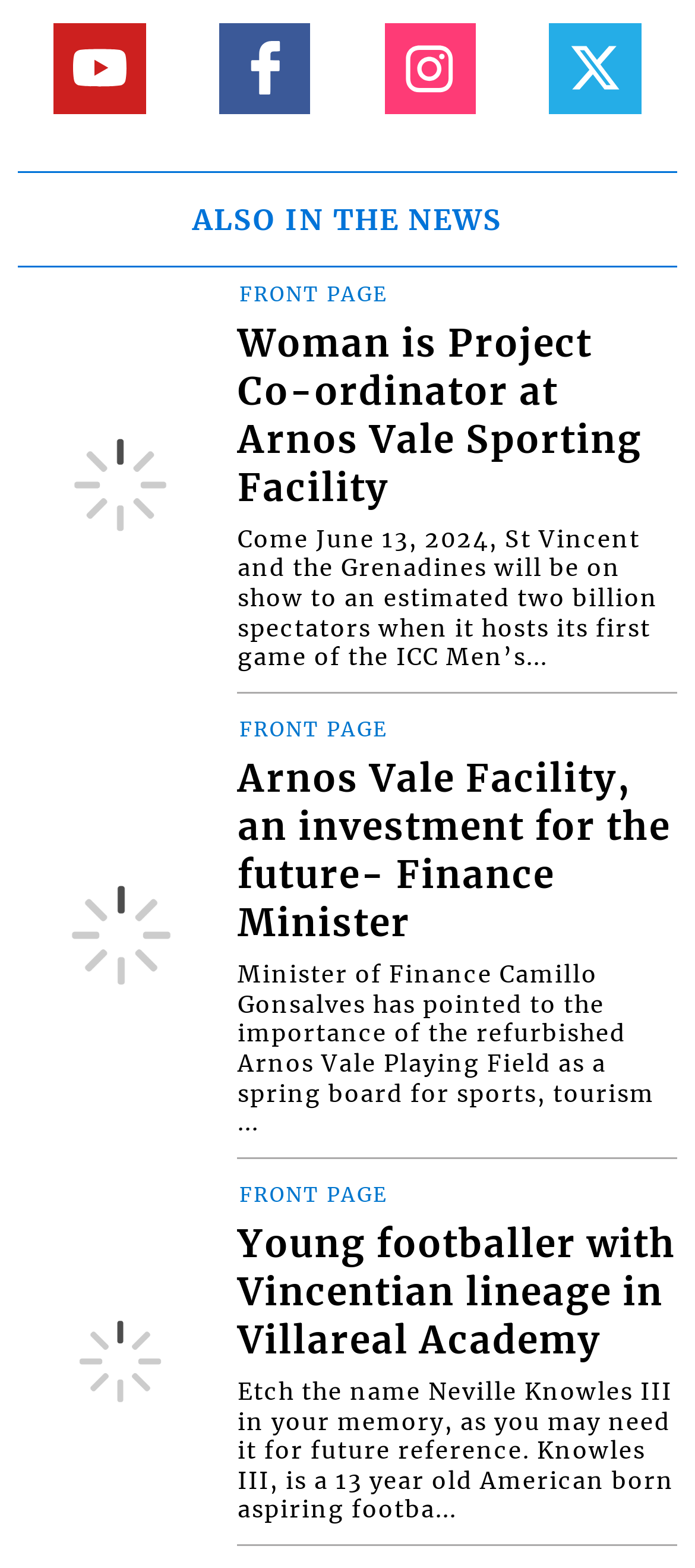What is the date mentioned in the article?
Can you offer a detailed and complete answer to this question?

The date can be found in the text 'Come June 13, 2024, St Vincent and the Grenadines will be on show to an estimated two billion spectators when it hosts its first game of the ICC Men’s...'.